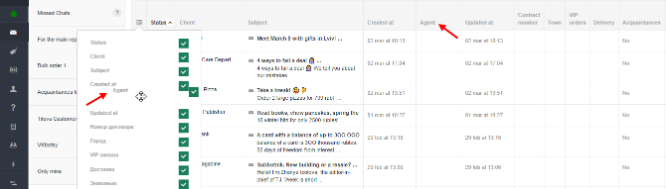What is emphasized in the 'Agent' column?
Offer a detailed and exhaustive answer to the question.

The 'Agent' column is highlighted with an arrow, indicating its importance in managing ticket assignments, which suggests that the system is designed to facilitate the allocation of tickets to specific agents for resolution.